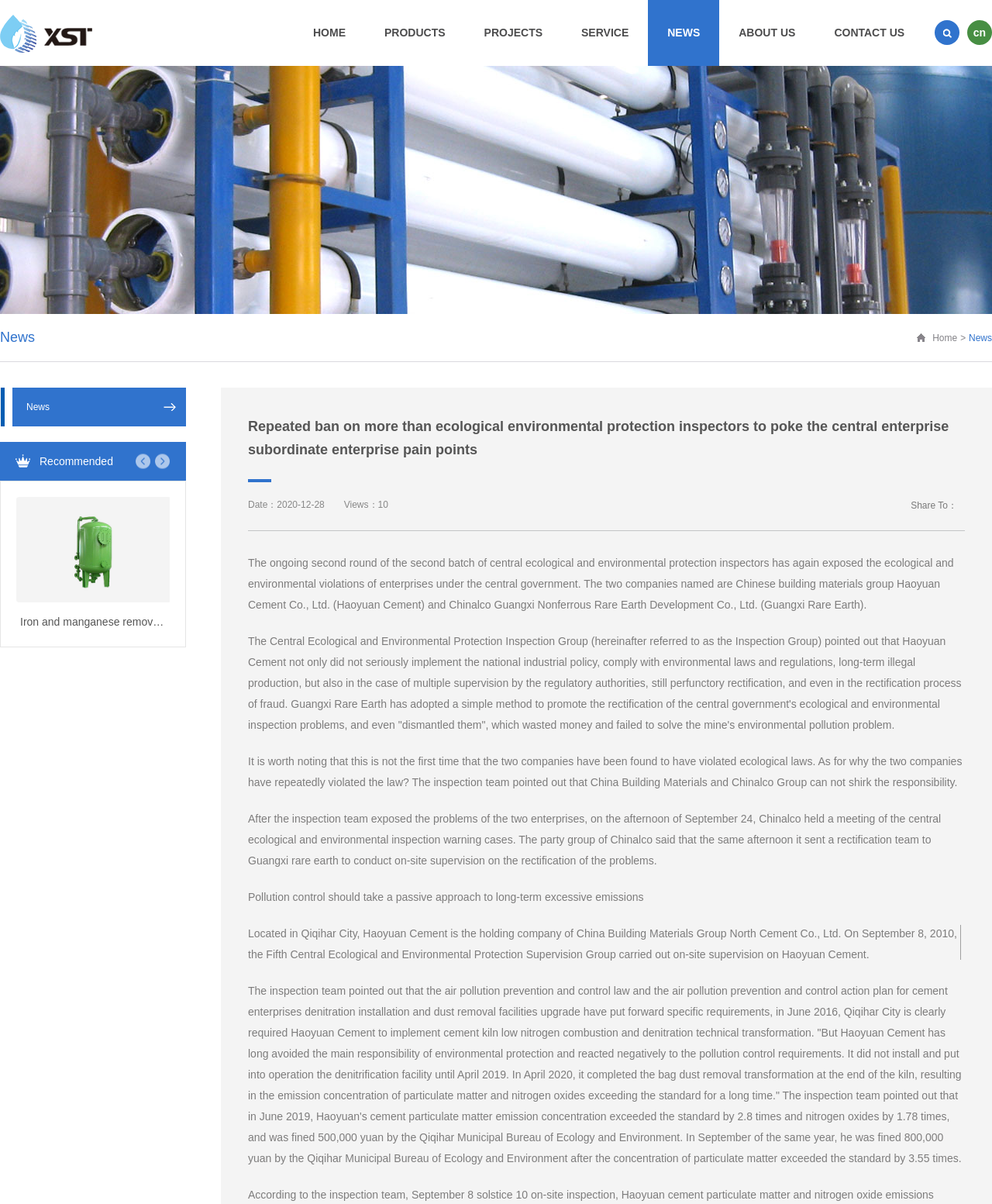Provide a short, one-word or phrase answer to the question below:
What is the name of the company mentioned in the article?

Haoyuan Cement